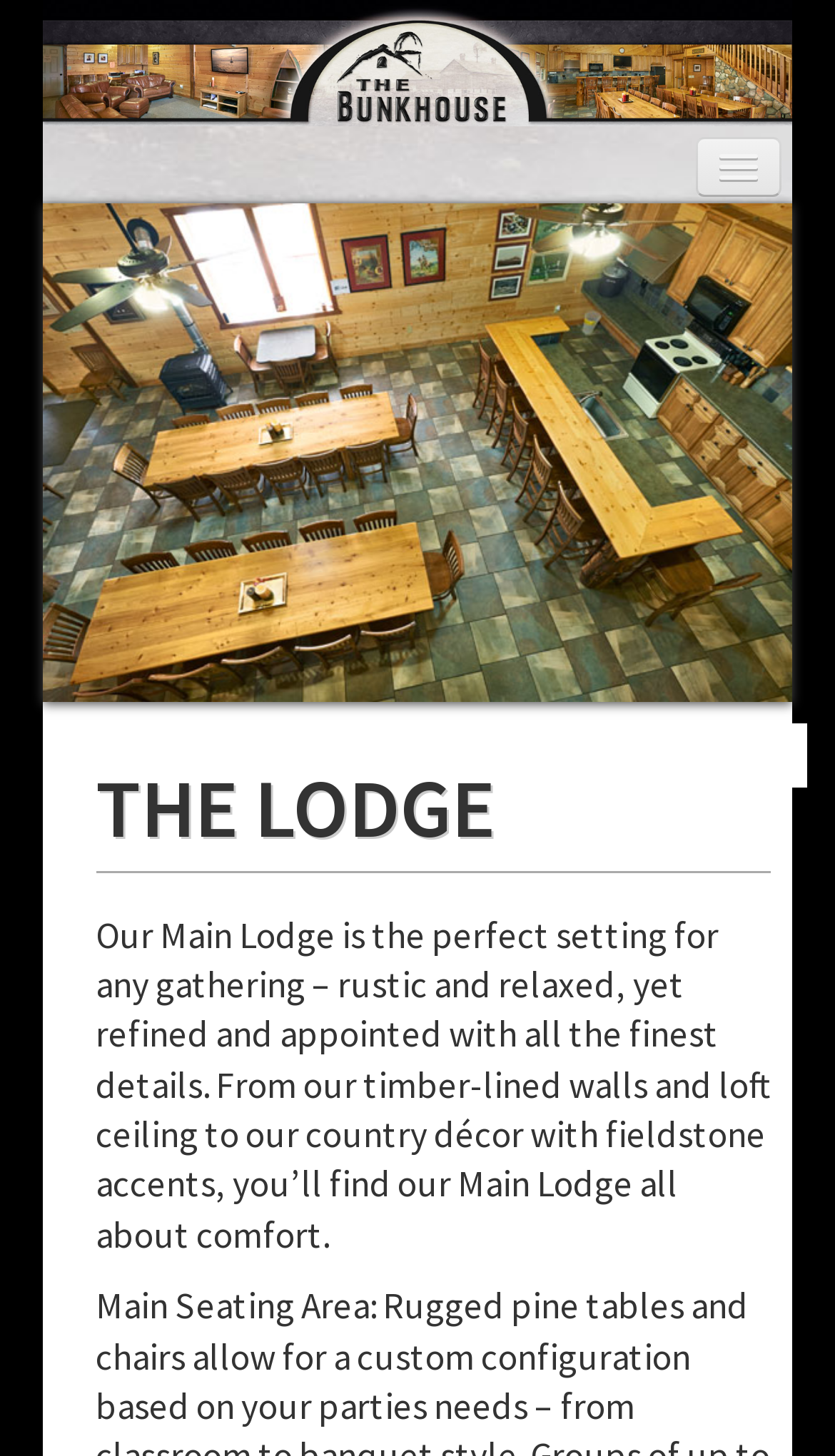What is the name of the image at the top of the page? Analyze the screenshot and reply with just one word or a short phrase.

BUNKHOUSE Header The Lodge